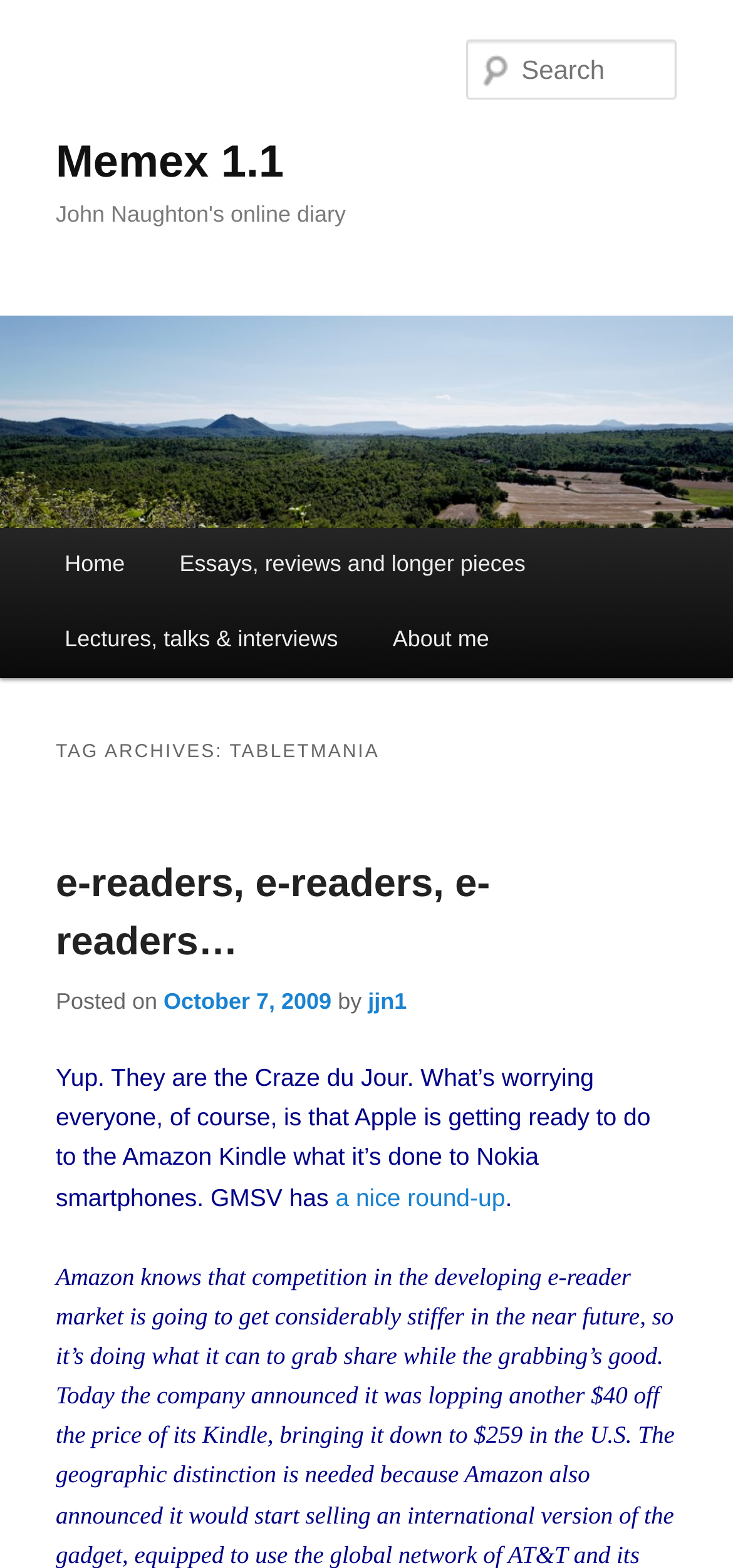Detail the features and information presented on the webpage.

The webpage is titled "Tabletmania | Memex 1.1" and appears to be a blog or online diary by John Naughton. At the top of the page, there is a heading with the title "Memex 1.1" and a link with the same text. Below this, there is a secondary heading that reads "John Naughton's online diary".

On the top-right side of the page, there is a search box labeled "Search". Below the search box, there is a main menu with links to "Home", "Essays, reviews and longer pieces", "Lectures, talks & interviews", and "About me".

The main content of the page is divided into sections. The first section has a heading that reads "TAG ARCHIVES: TABLETMANIA". Below this, there is a subheading that reads "e-readers, e-readers, e-readers…" with a link to a related article. The article is dated October 7, 2009, and is written by "jjn1". The article's content discusses the popularity of e-readers and how Apple is expected to impact the market.

There is an image on the page, but its content is not described. The image is located below the main menu and above the search box.